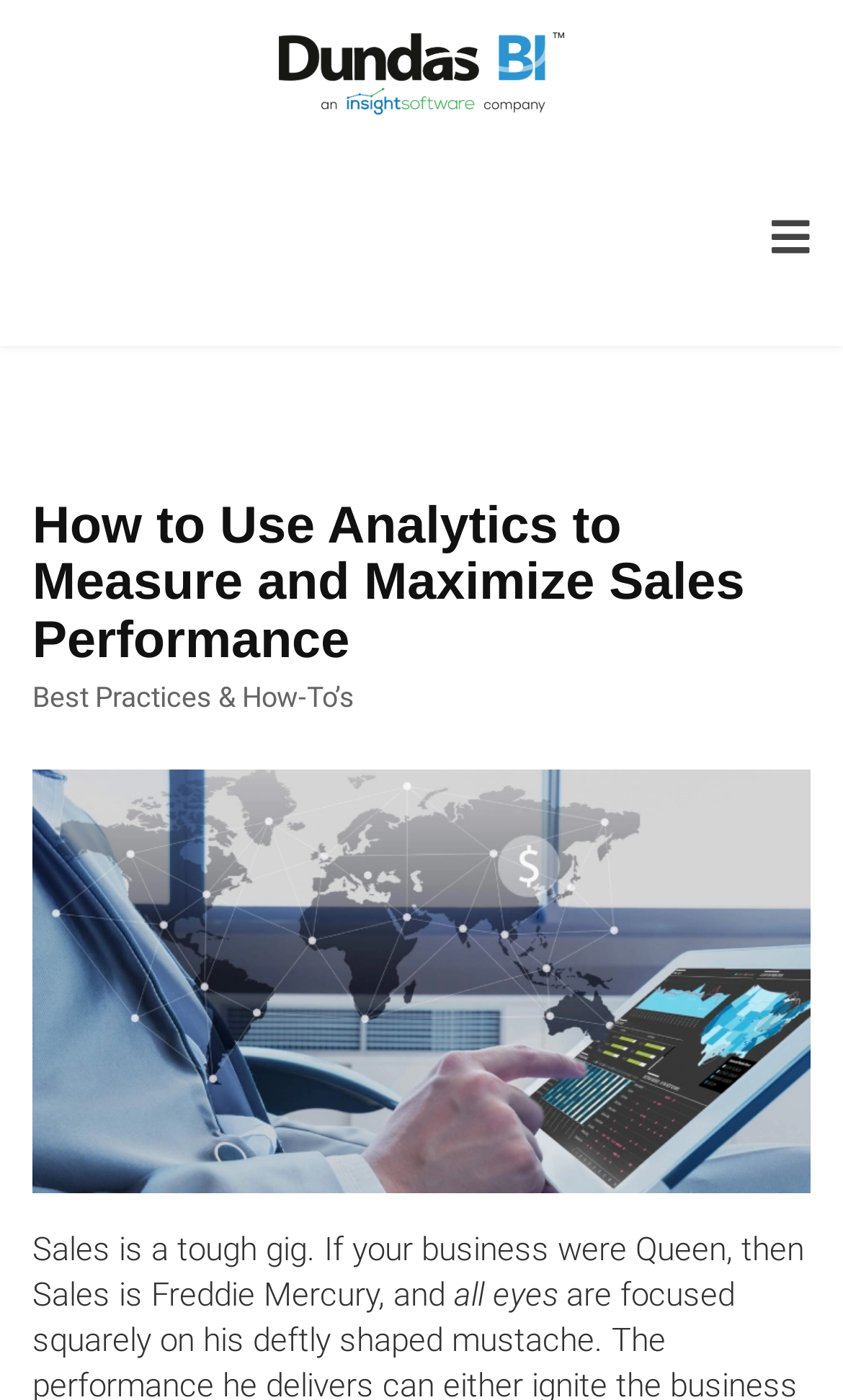Refer to the screenshot and answer the following question in detail:
What is the navigation link located at the top right corner of the webpage?

I identified the navigation link by analyzing the link element with the text 'Navigation' which has a bounding box coordinate of [0.915, 0.093, 0.962, 0.247], indicating its location at the top right corner of the webpage.